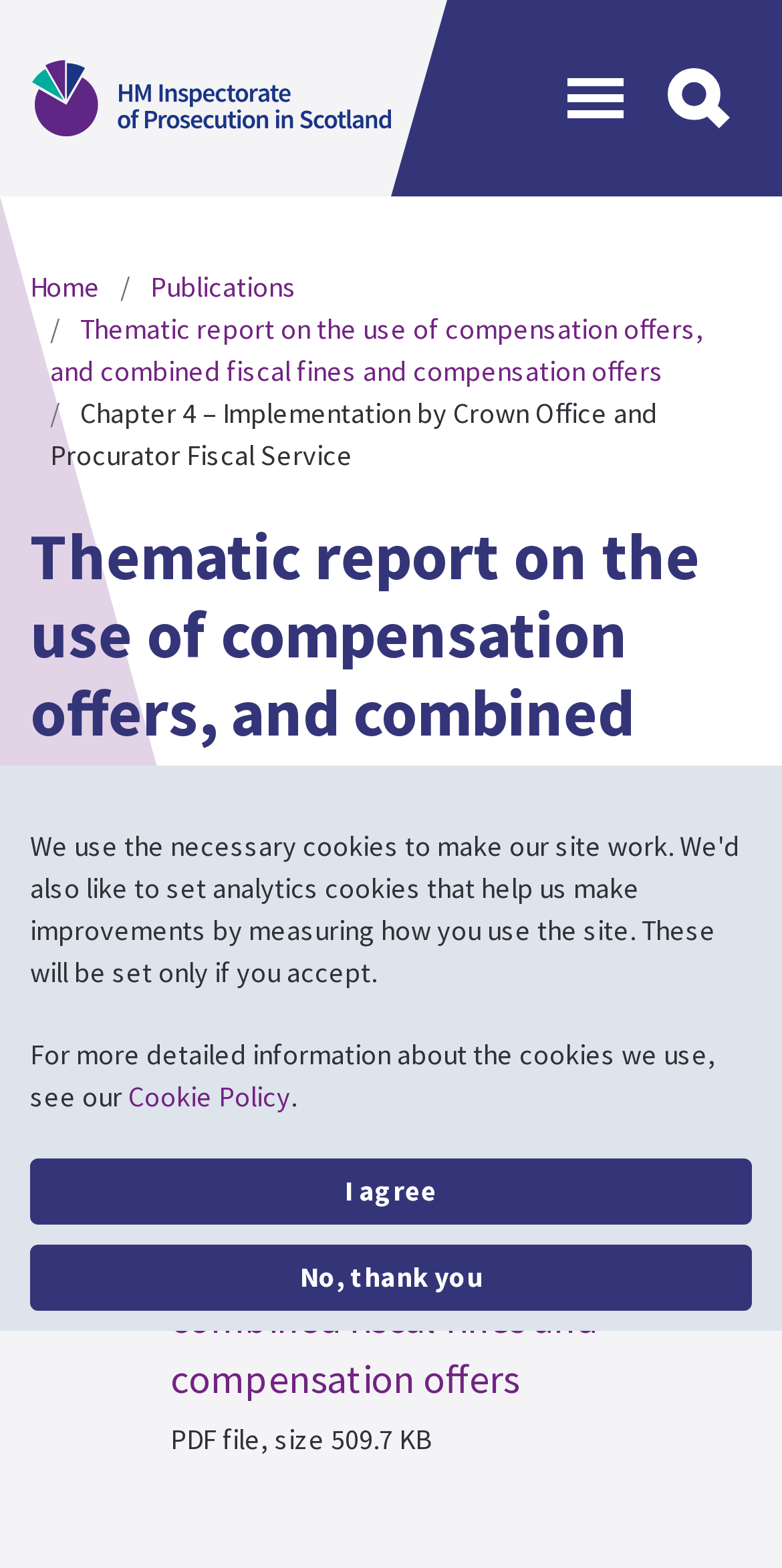Please provide a comprehensive answer to the question below using the information from the image: What is the size of the PDF file?

I found the answer by looking at the text element below the link to the PDF file, which says 'PDF file, size 509.7 KB'.